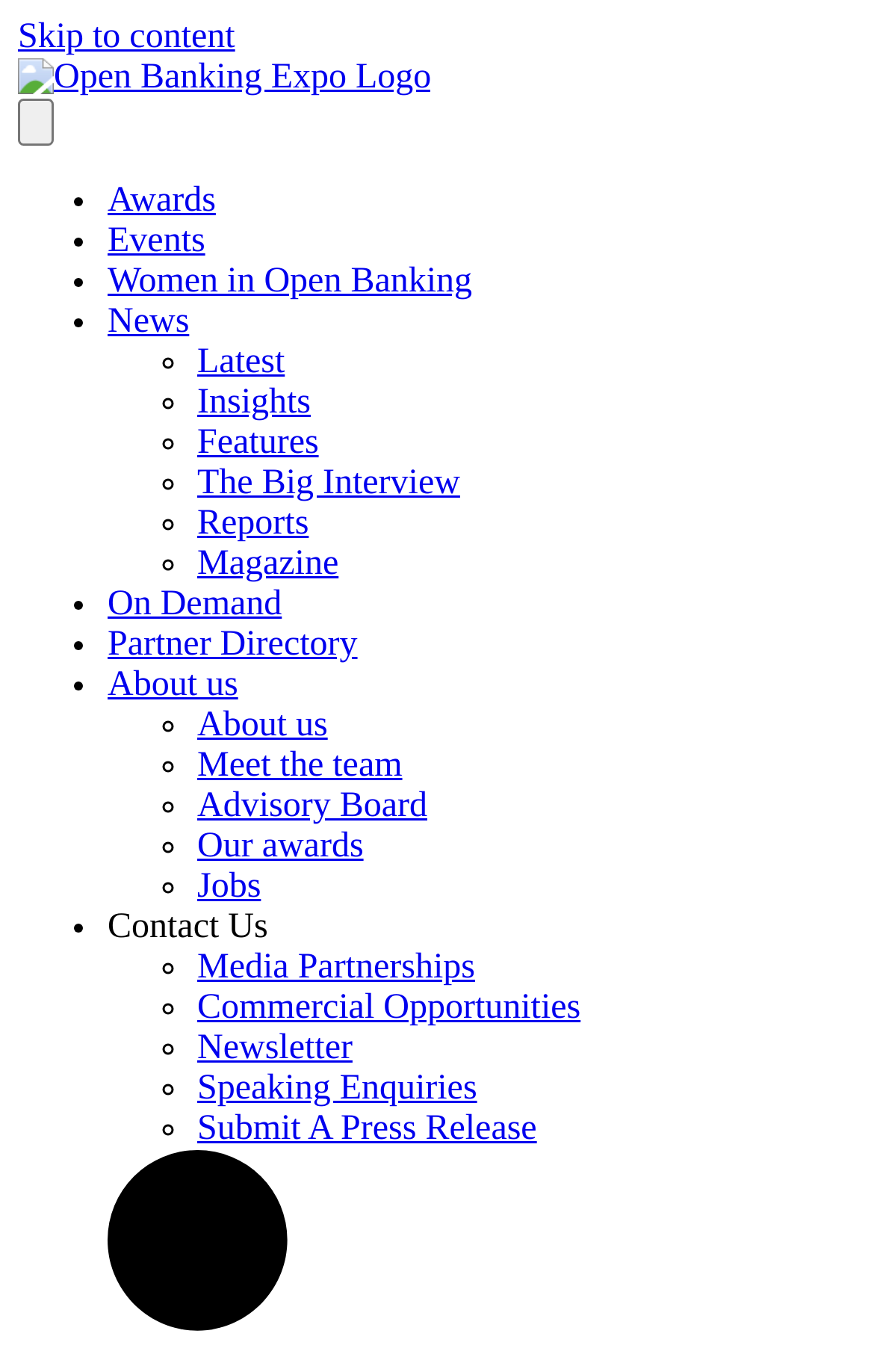Provide a comprehensive caption for the webpage.

The webpage is about Open Banking Expo, with a focus on Moneyhub adding Open Banking connections with three UK banks. At the top left corner, there is a "Skip to content" link, followed by the Open Banking Expo logo, which is an image. Next to the logo, there is a "Menu" button.

Below the logo and menu button, there is a horizontal list of links, including "Awards", "Events", "Women in Open Banking", and "News". Each link is preceded by a bullet point (•).

Further down, there is another horizontal list of links, including "Latest", "Insights", "Features", "The Big Interview", "Reports", and "Magazine". Each link is preceded by a circular bullet point (◦).

On the left side of the page, there is a vertical list of links, including "On Demand", "Partner Directory", "About us", and "Contact Us". Each link is preceded by a bullet point (•).

Below the vertical list, there is another horizontal list of links, including "About us", "Meet the team", "Advisory Board", "Our awards", "Jobs", "Media Partnerships", "Commercial Opportunities", "Newsletter", "Speaking Enquiries", and "Submit A Press Release". Each link is preceded by a circular bullet point (◦).

The main content of the page is not explicitly described in the accessibility tree, but based on the meta description, it likely discusses Moneyhub's addition of Open Banking connections with three UK banks.